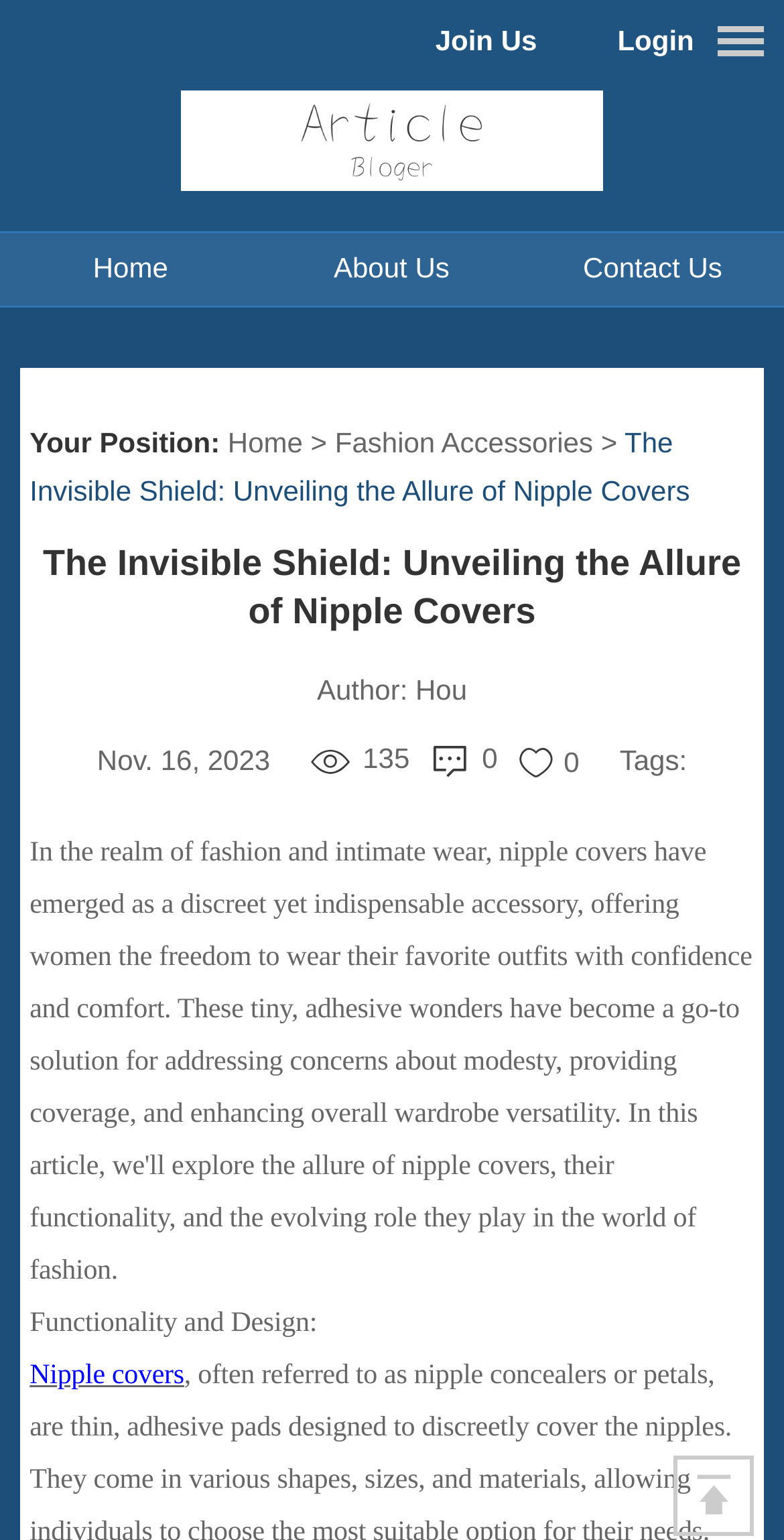Please analyze the image and give a detailed answer to the question:
How many comments does the current article have?

I found the number of comments by looking at the text '0' which is located below the title of the article and above the tags section.